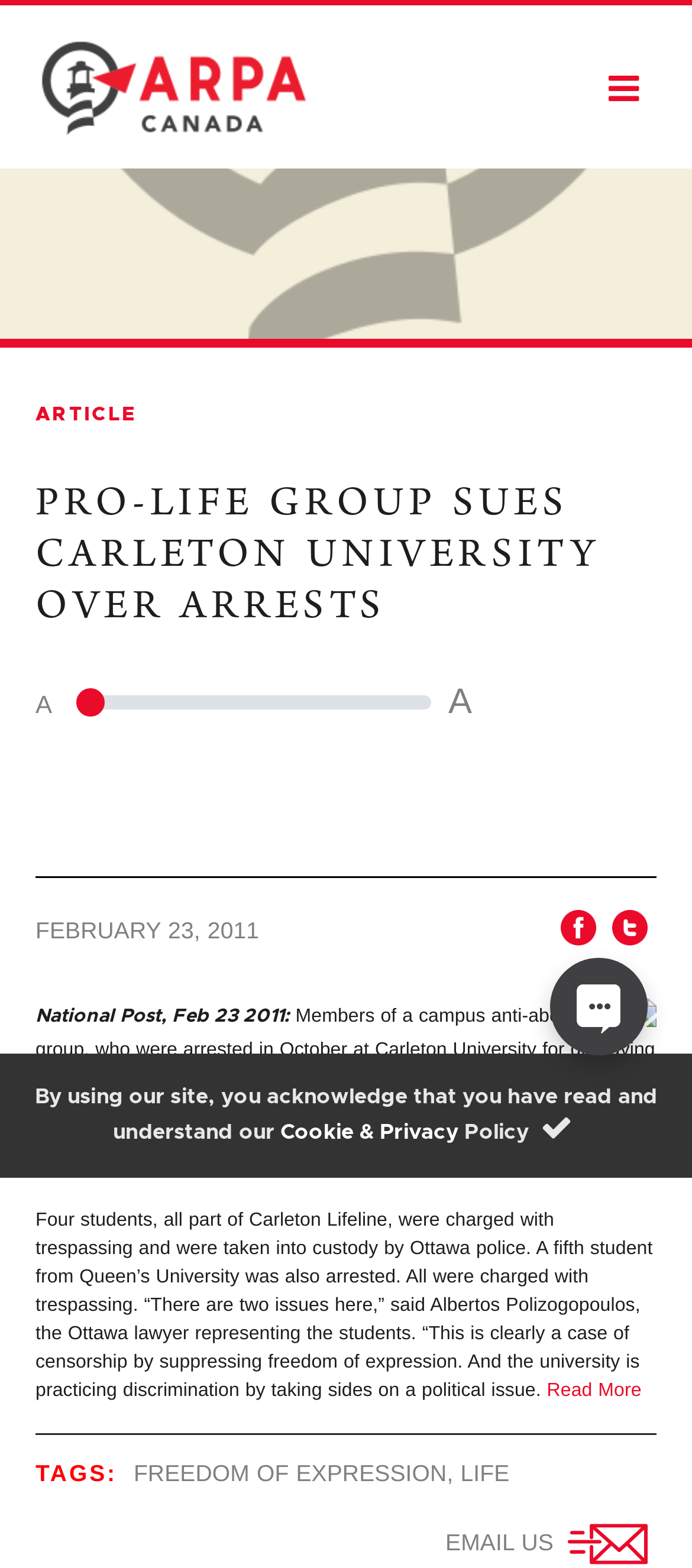What is the purpose of the 'Live Chat' button?
Please provide a comprehensive answer based on the contents of the image.

The 'Live Chat' button is likely intended to allow users to initiate a live chat with a representative, as indicated by its label and position on the webpage.